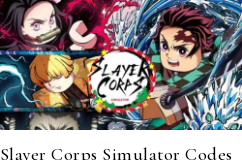What is the purpose of the image?
Based on the visual information, provide a detailed and comprehensive answer.

The image is likely intended to attract players looking for codes that unlock special content or features in the game, as suggested by the accompanying text 'Slayer Corps Simulator Codes' below the image.